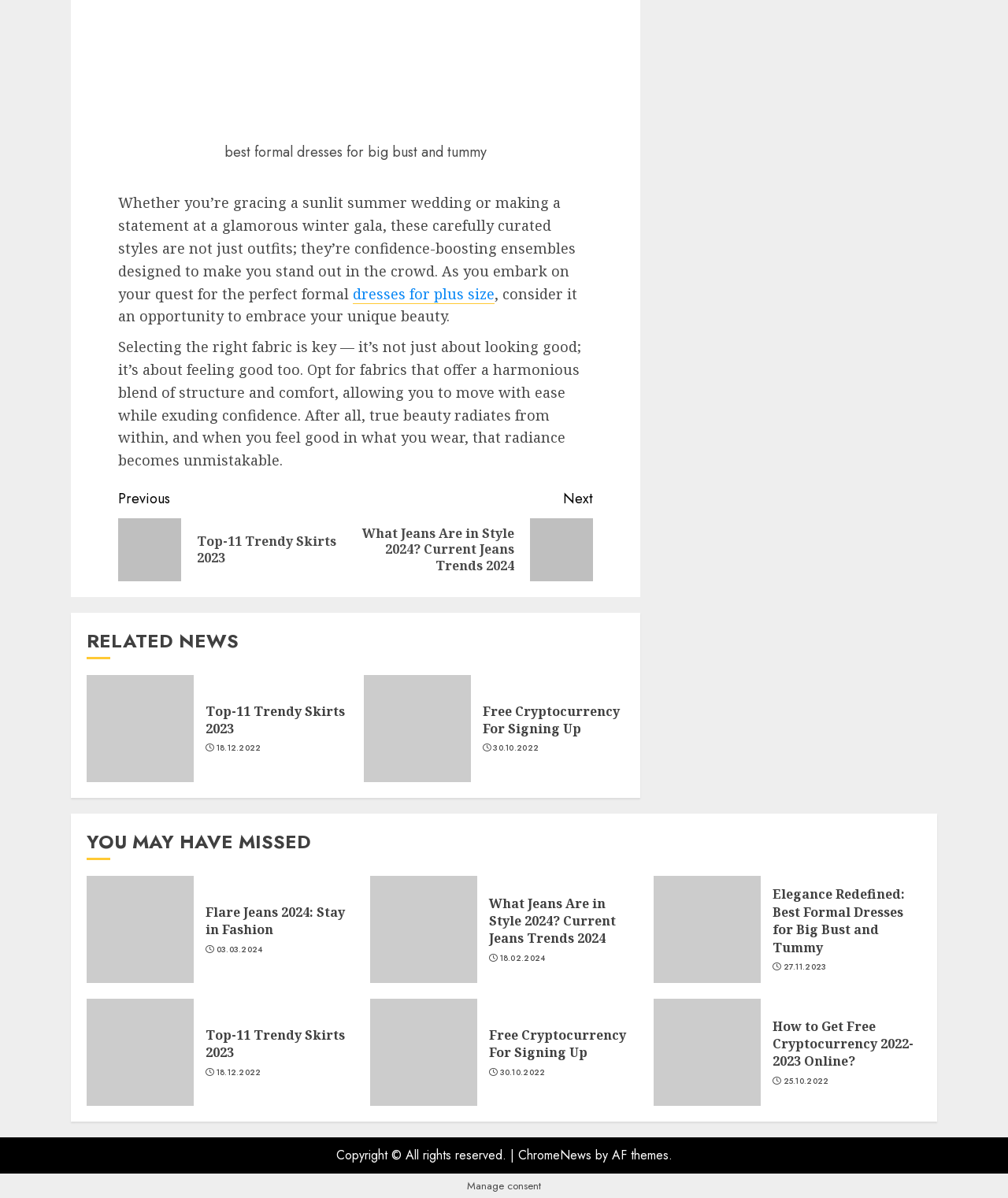What is the date of the 'Free Cryptocurrency For Signing Up' article?
Provide a detailed answer to the question, using the image to inform your response.

The date of the 'Free Cryptocurrency For Signing Up' article is 30.10.2022, as indicated by the text '30.10.2022' next to the article title.